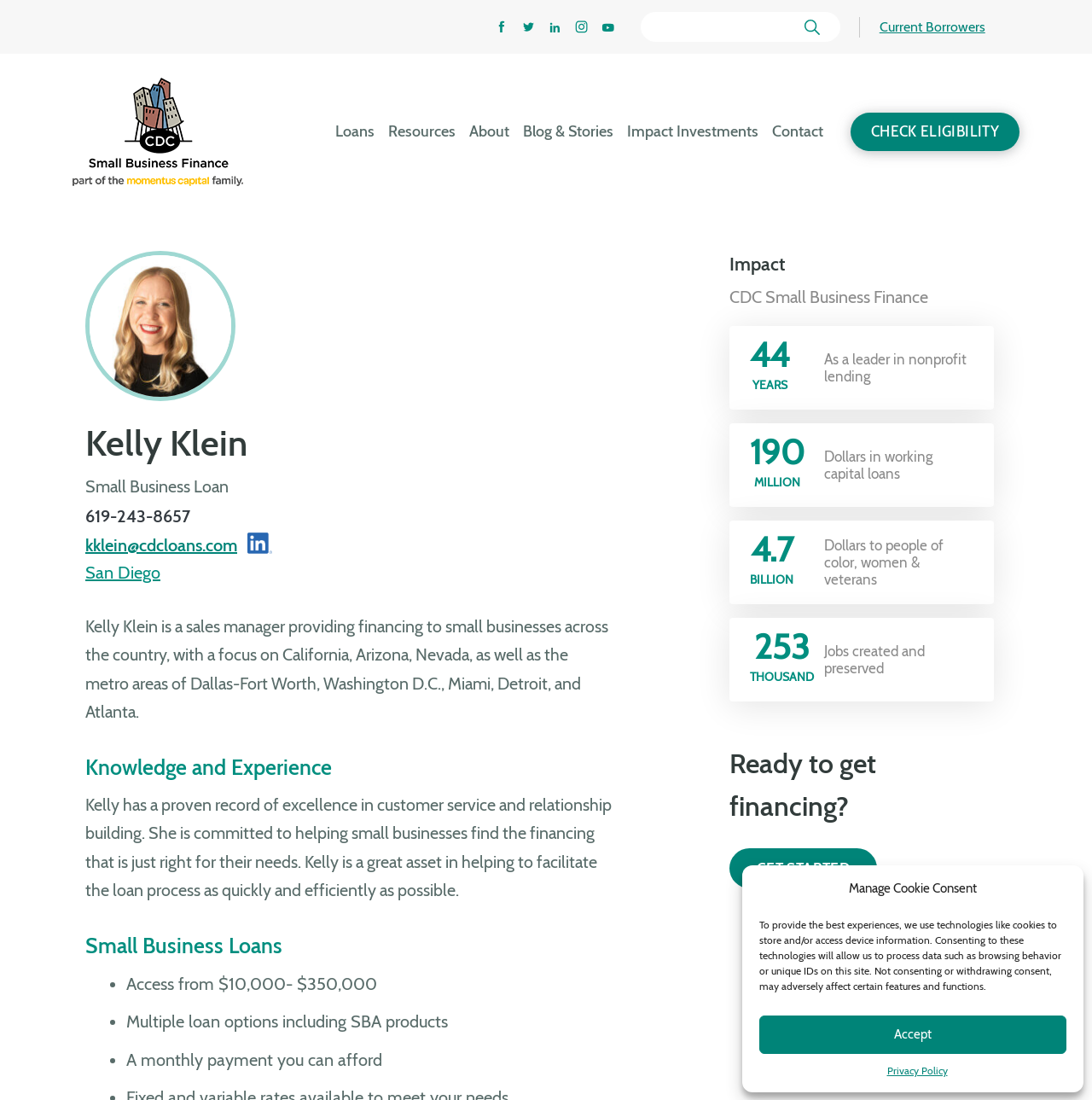Determine the bounding box coordinates of the clickable region to carry out the instruction: "View current borrowers".

[0.805, 0.014, 0.902, 0.035]